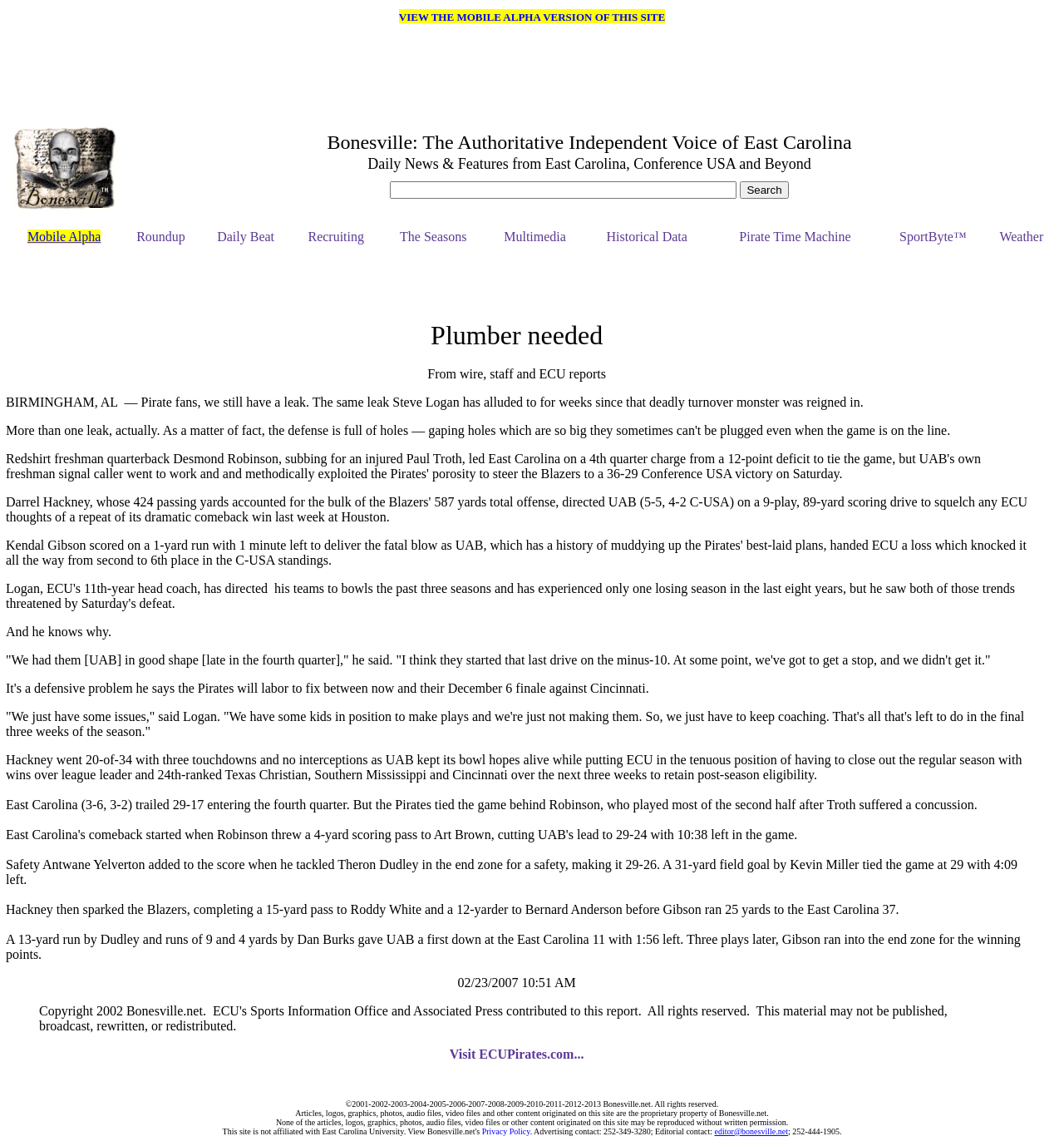Please locate the bounding box coordinates for the element that should be clicked to achieve the following instruction: "Read the article about UAB". Ensure the coordinates are given as four float numbers between 0 and 1, i.e., [left, top, right, bottom].

[0.002, 0.22, 0.969, 0.961]